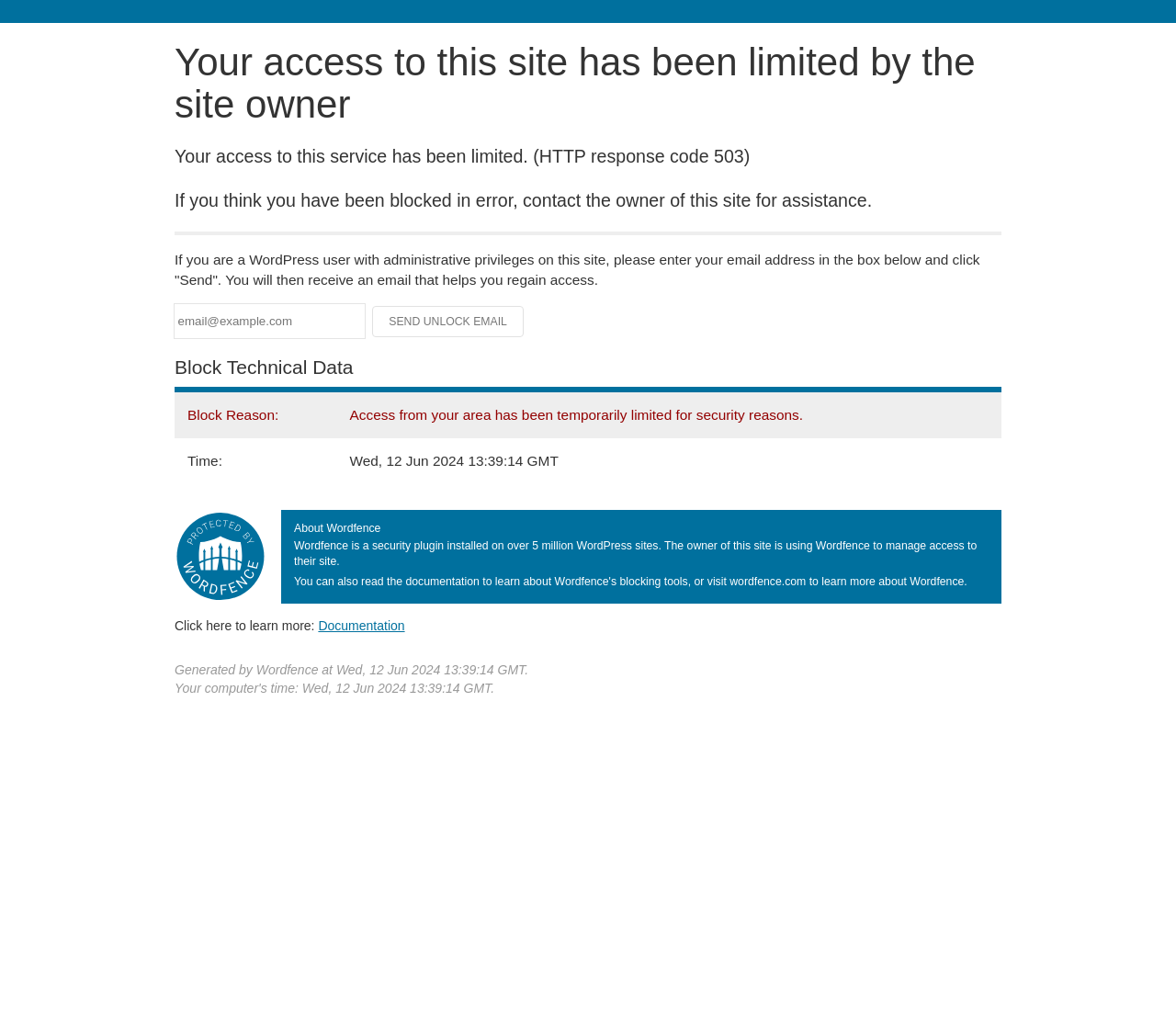Examine the screenshot and answer the question in as much detail as possible: What is the reason for the site access limitation?

The reason for the site access limitation is mentioned in the table under 'Block Technical Data' section, where it says 'Access from your area has been temporarily limited for security reasons.'